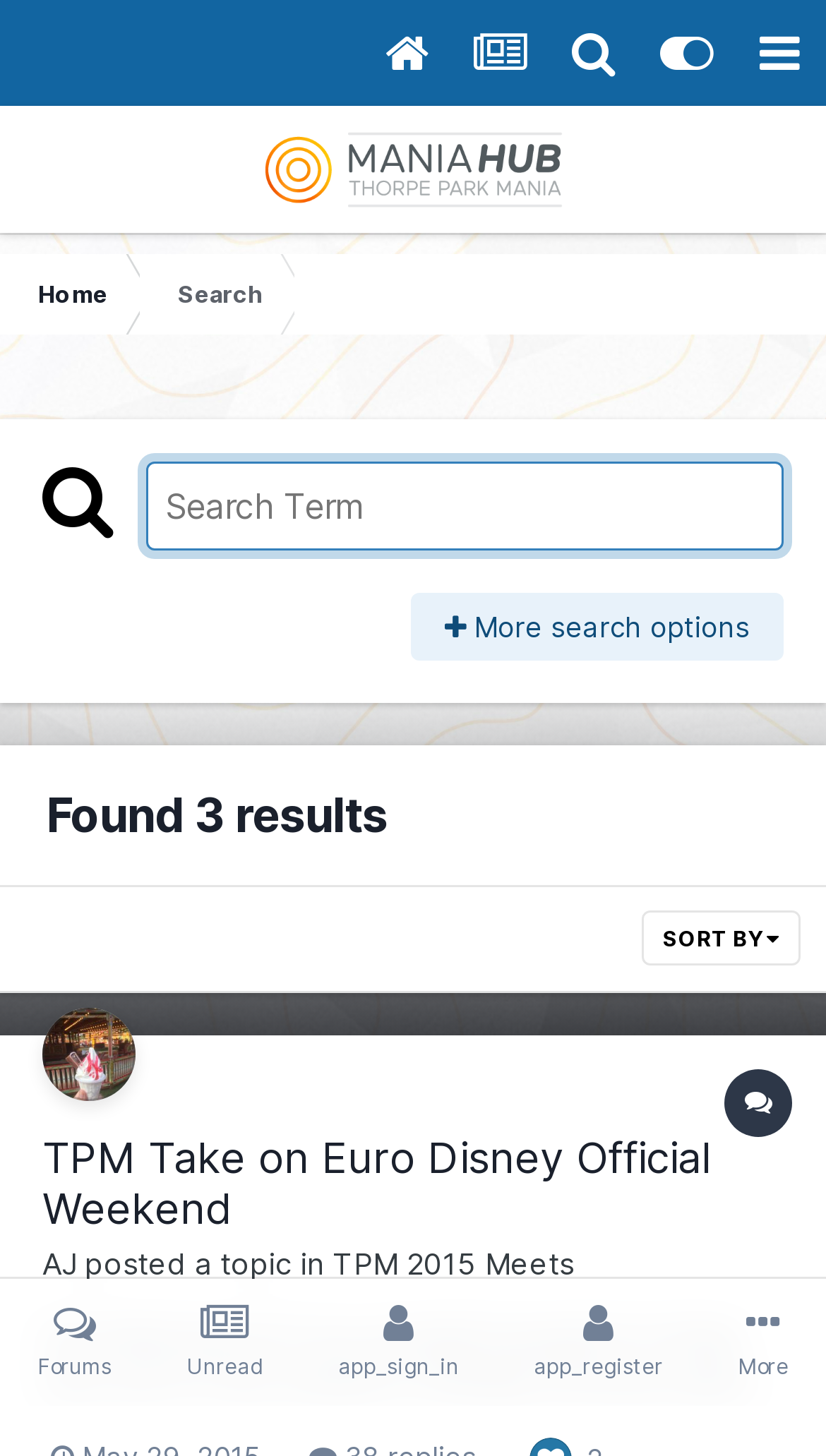Using floating point numbers between 0 and 1, provide the bounding box coordinates in the format (top-left x, top-left y, bottom-right x, bottom-right y). Locate the UI element described here: app_register

[0.601, 0.878, 0.848, 0.966]